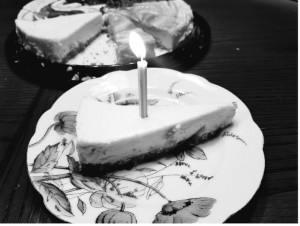Provide an in-depth description of the image you see.

The image features a slice of cheesecake, elegantly presented on a decorative plate adorned with floral patterns. A single candle, lit and glowing brightly, stands atop the slice, symbolizing a birthday celebration. In the background, a whole cheesecake can be seen, hinting at the recent festivities. The setting conveys a sense of warmth and nostalgia, as the dessert is paired with sentiments of love and remembrance shared by a mother on her birthday, reflecting on a cherished family member who has passed. This moment captures not just the sweetness of the cheesecake, but also the bittersweet emotions tied to memories of celebrations gone by.